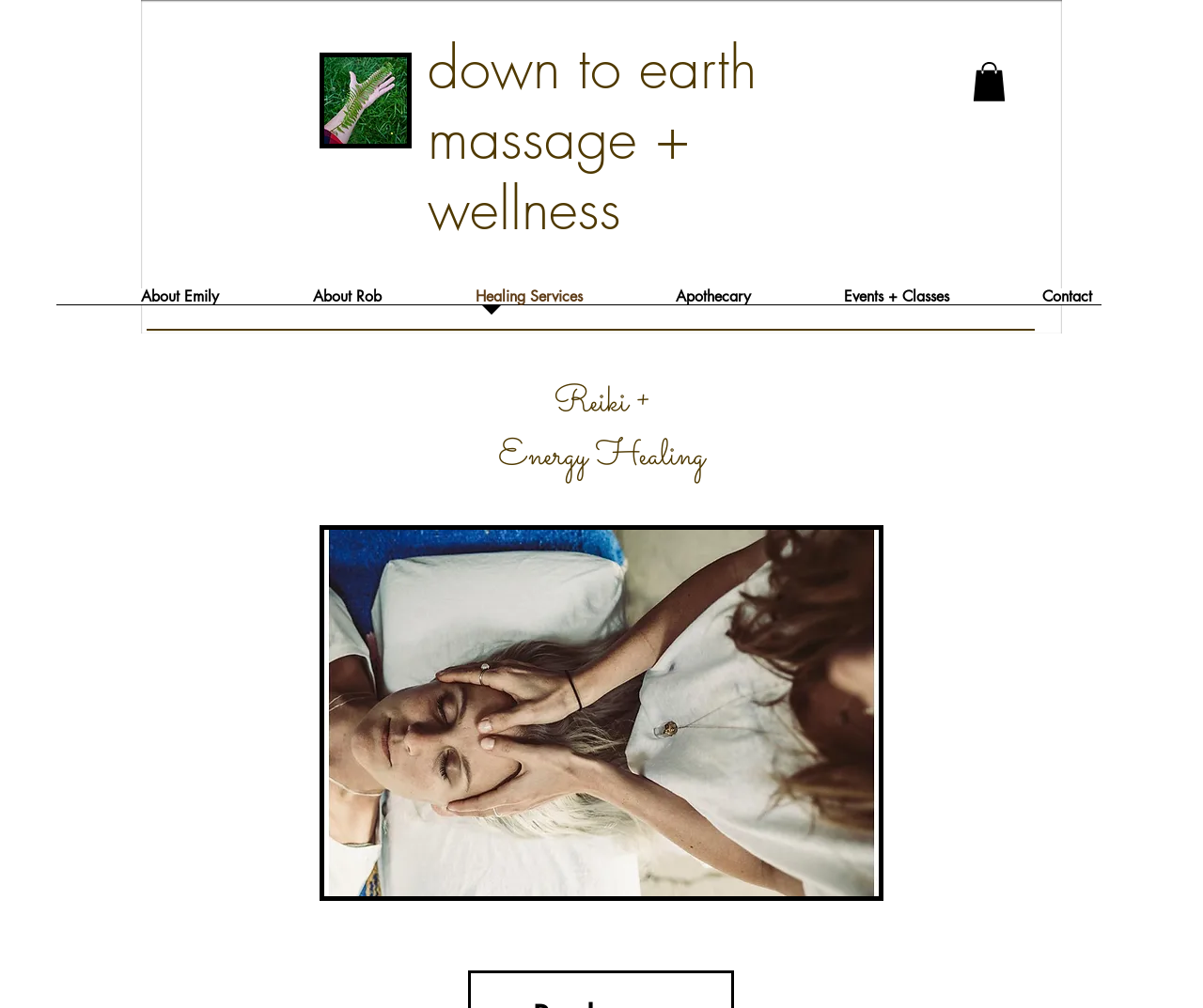From the given element description: "Apothecary", find the bounding box for the UI element. Provide the coordinates as four float numbers between 0 and 1, in the order [left, top, right, bottom].

[0.492, 0.286, 0.632, 0.314]